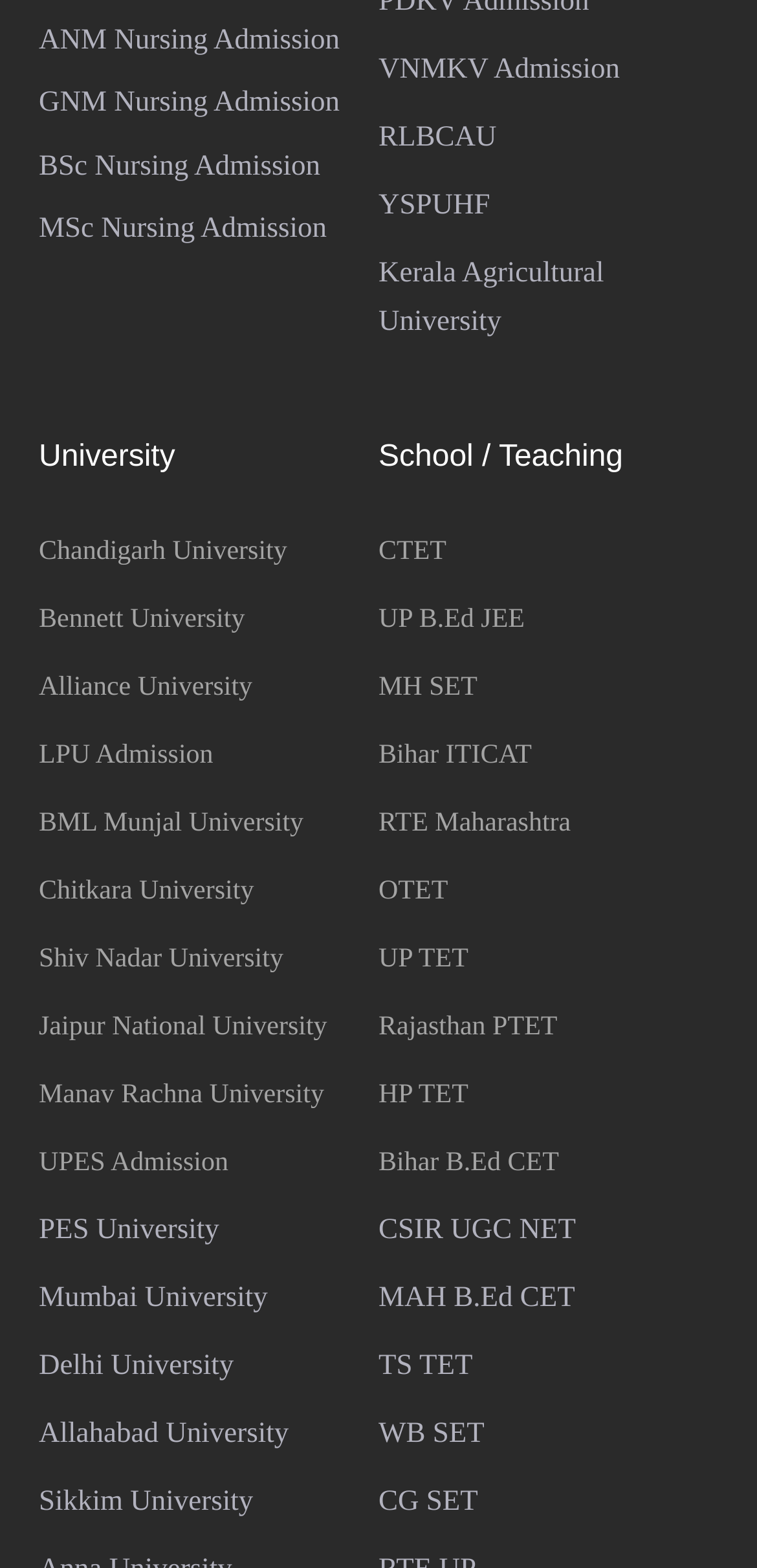Given the element description "Manav Rachna University", identify the bounding box of the corresponding UI element.

[0.051, 0.689, 0.428, 0.707]